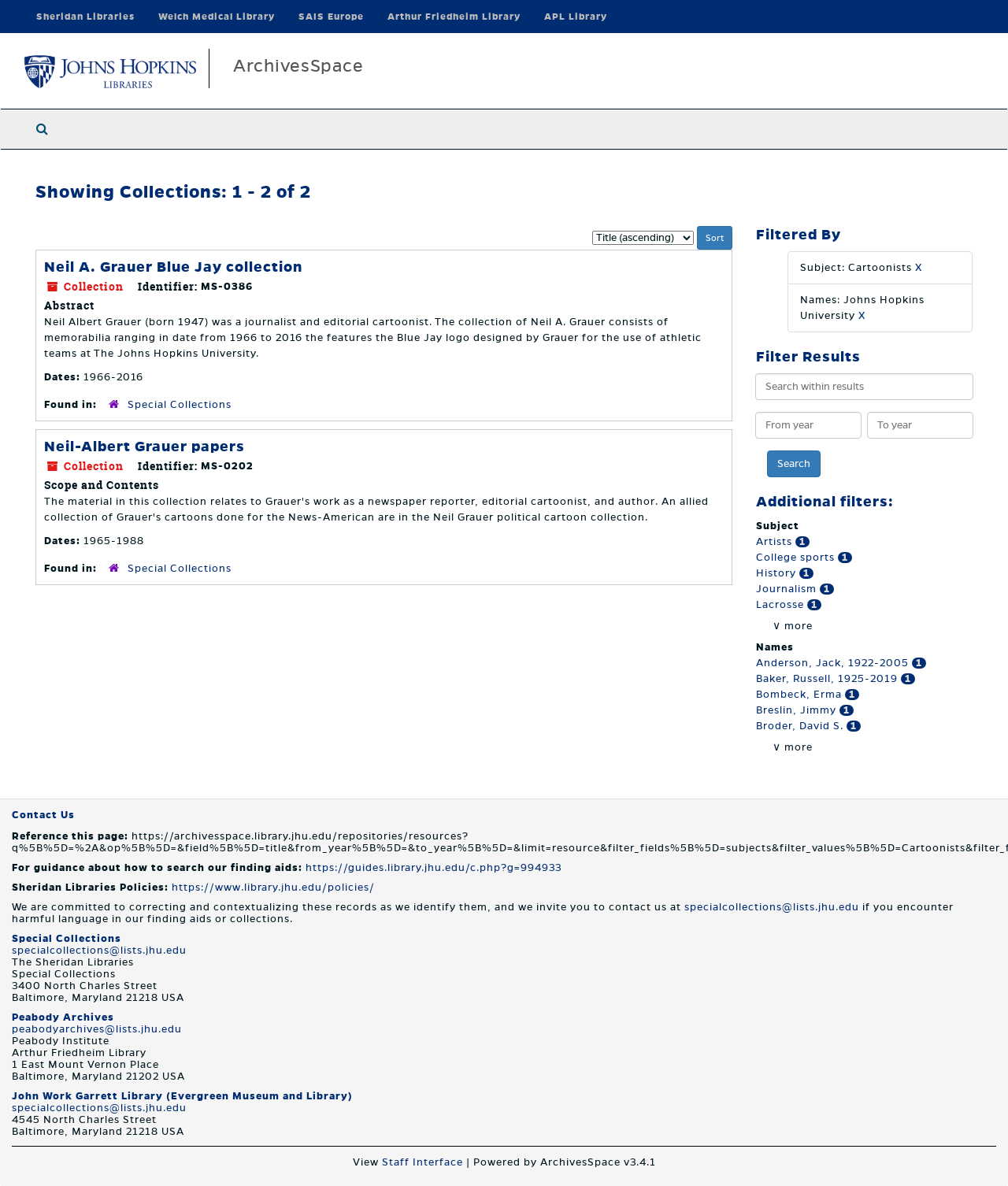Please identify the coordinates of the bounding box that should be clicked to fulfill this instruction: "Filter by Subject: Cartoonists".

[0.794, 0.221, 0.908, 0.231]